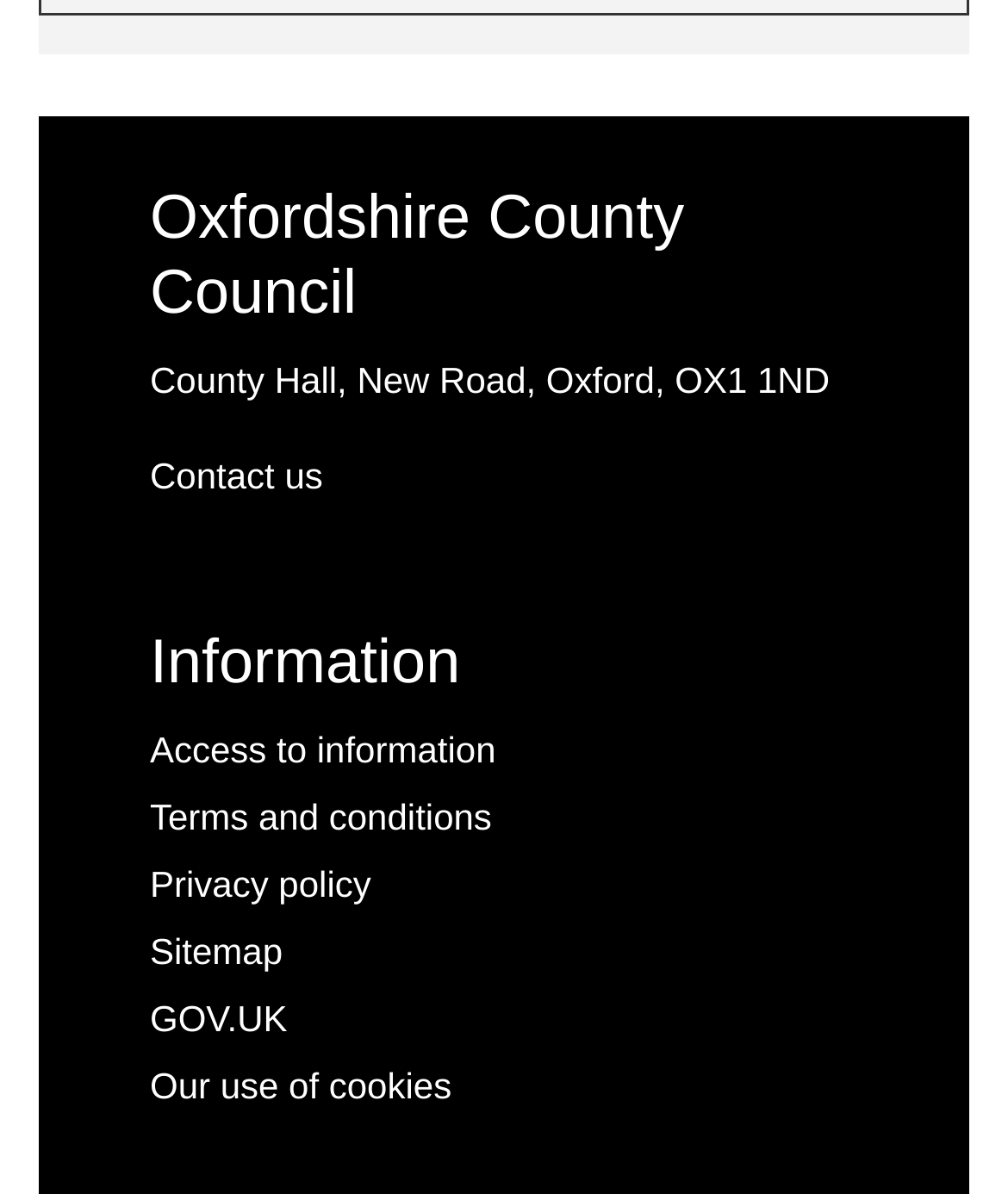What is the purpose of the 'Access to information' link?
Based on the image, answer the question with as much detail as possible.

I inferred the purpose of the link by its text content, which suggests that it provides access to information related to Oxfordshire County Council.